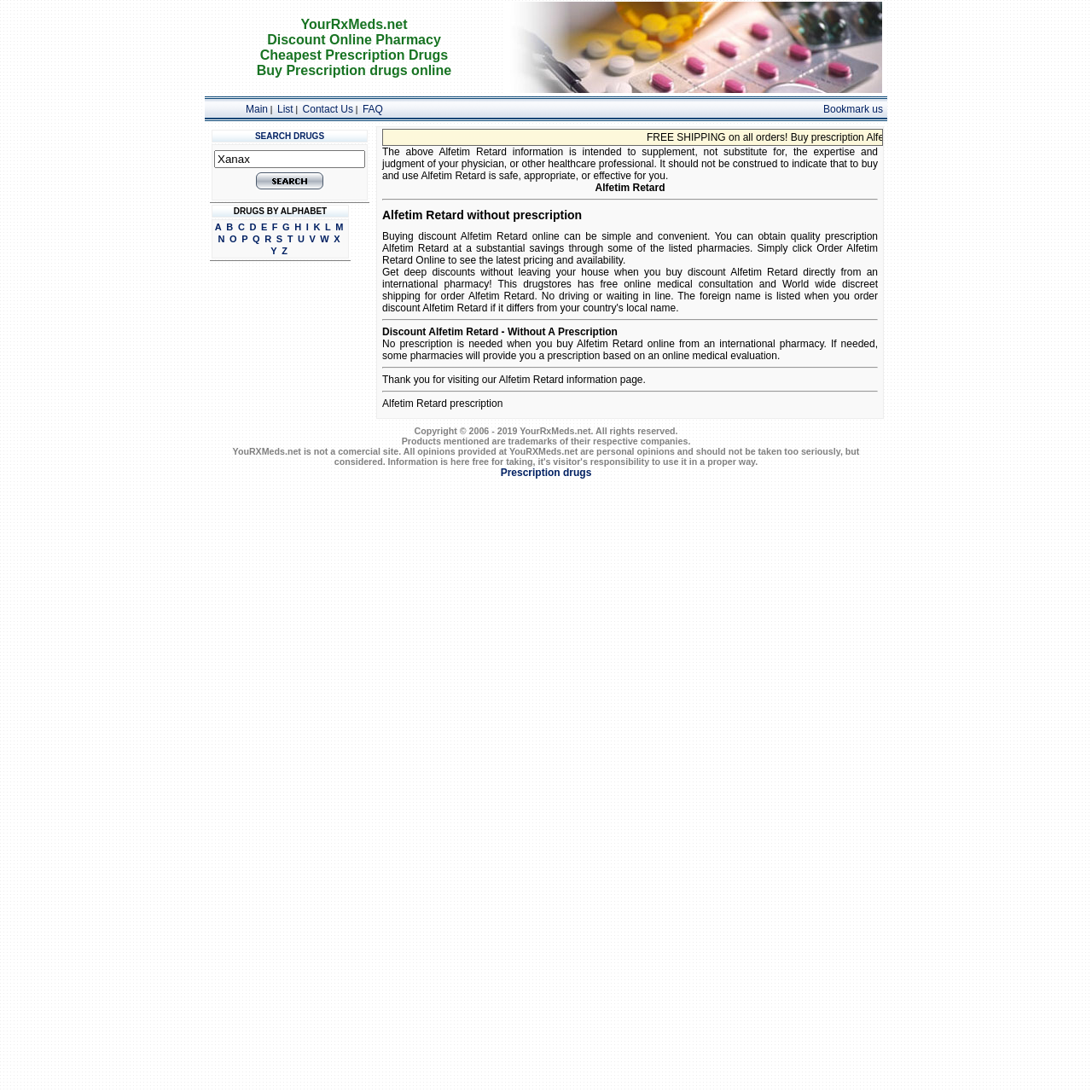How can I navigate to different sections of the website?
Please provide an in-depth and detailed response to the question.

At the top of the webpage, I found a row of links labeled 'Main | List | Contact Us | FAQ | Bookmark us'. These links suggest that users can navigate to different sections of the website, such as the main page, a list of drugs, contact information, and frequently asked questions, by clicking on these links.